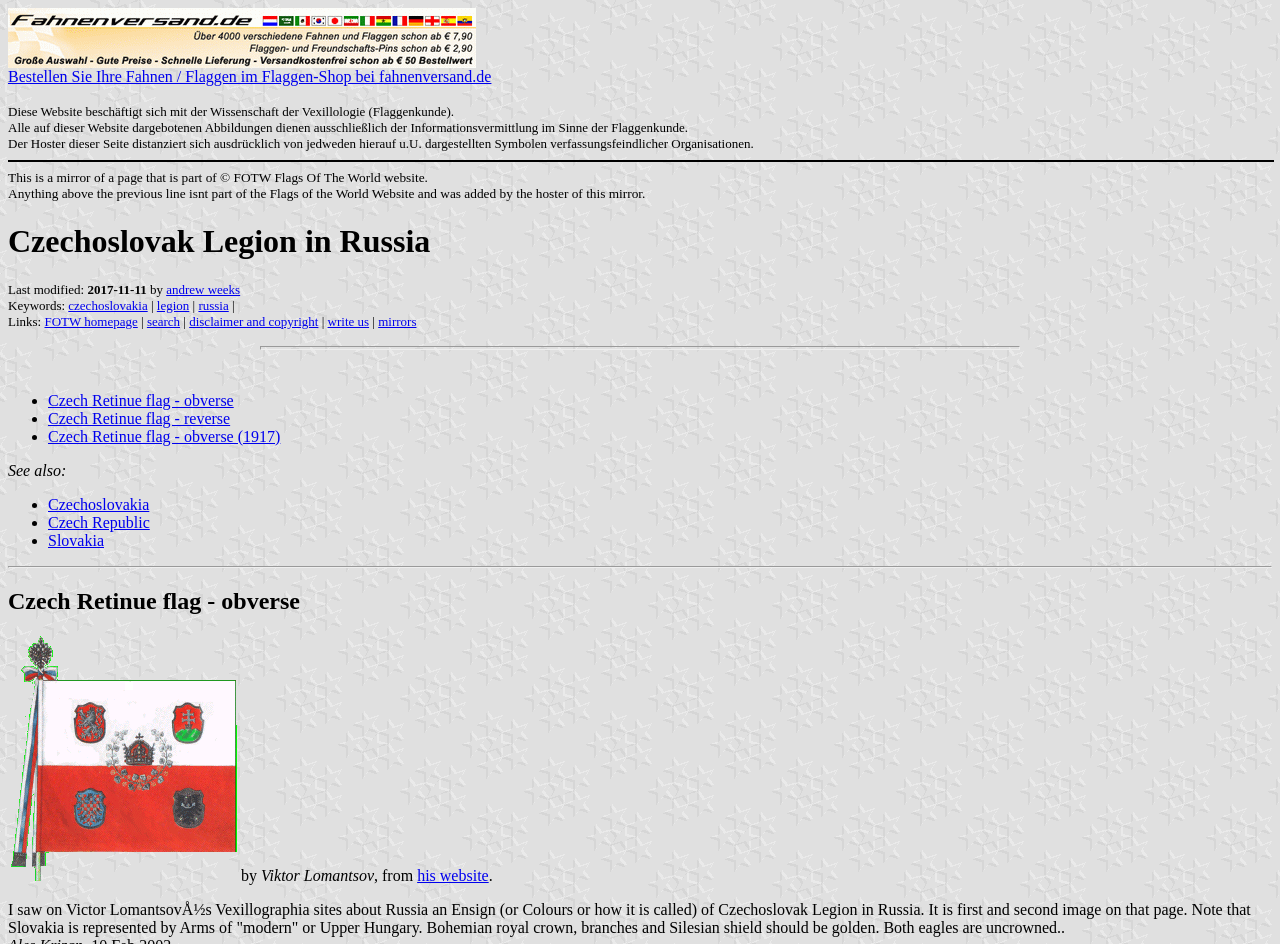Who is the author of the webpage?
Based on the visual information, provide a detailed and comprehensive answer.

The webpage credits Andrew Weeks as the author, as indicated by the link 'andrew weeks' in the section 'Last modified:'.